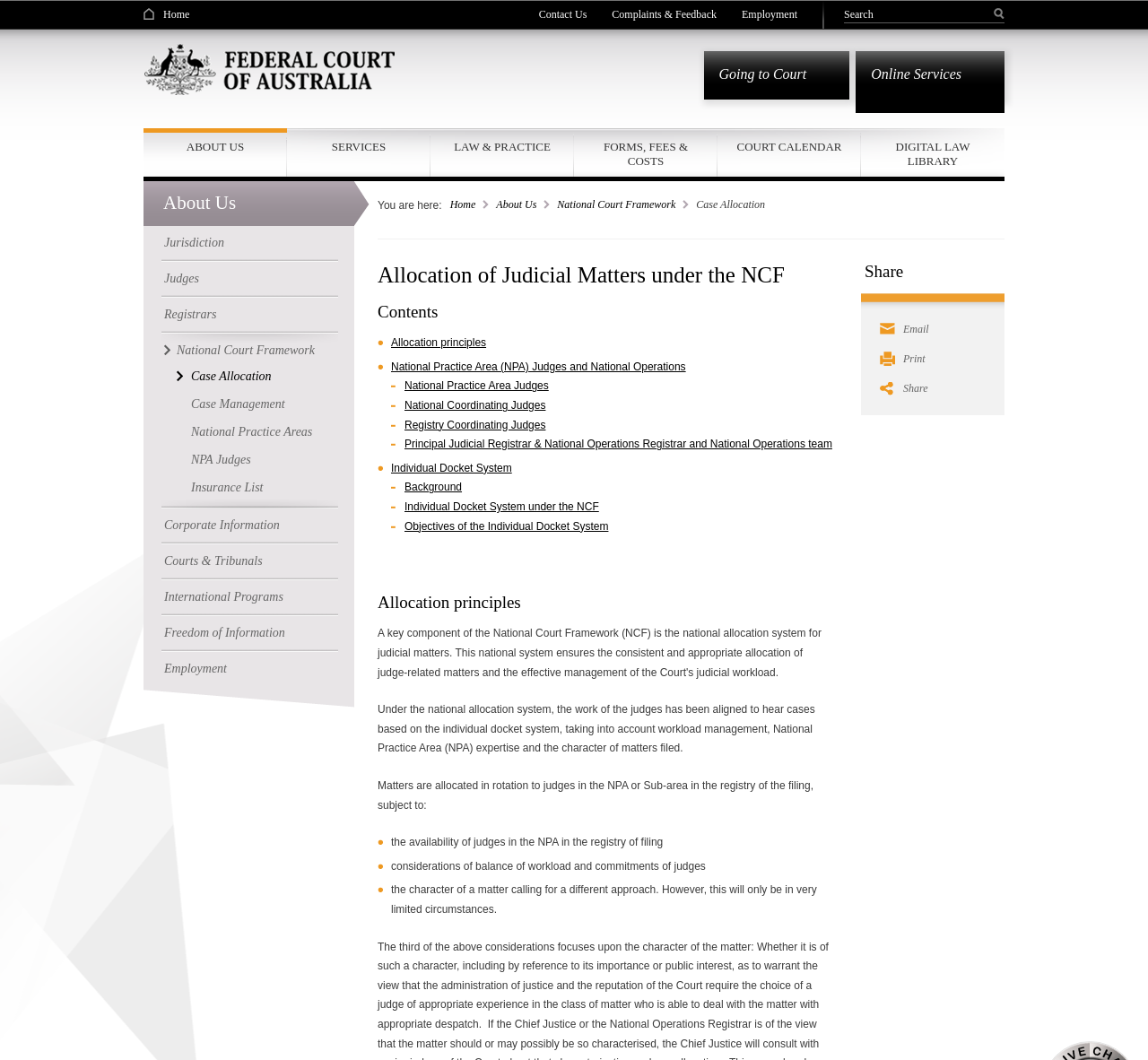Please identify the bounding box coordinates of the element's region that should be clicked to execute the following instruction: "View information about the Jurisdiction". The bounding box coordinates must be four float numbers between 0 and 1, i.e., [left, top, right, bottom].

[0.141, 0.201, 0.295, 0.235]